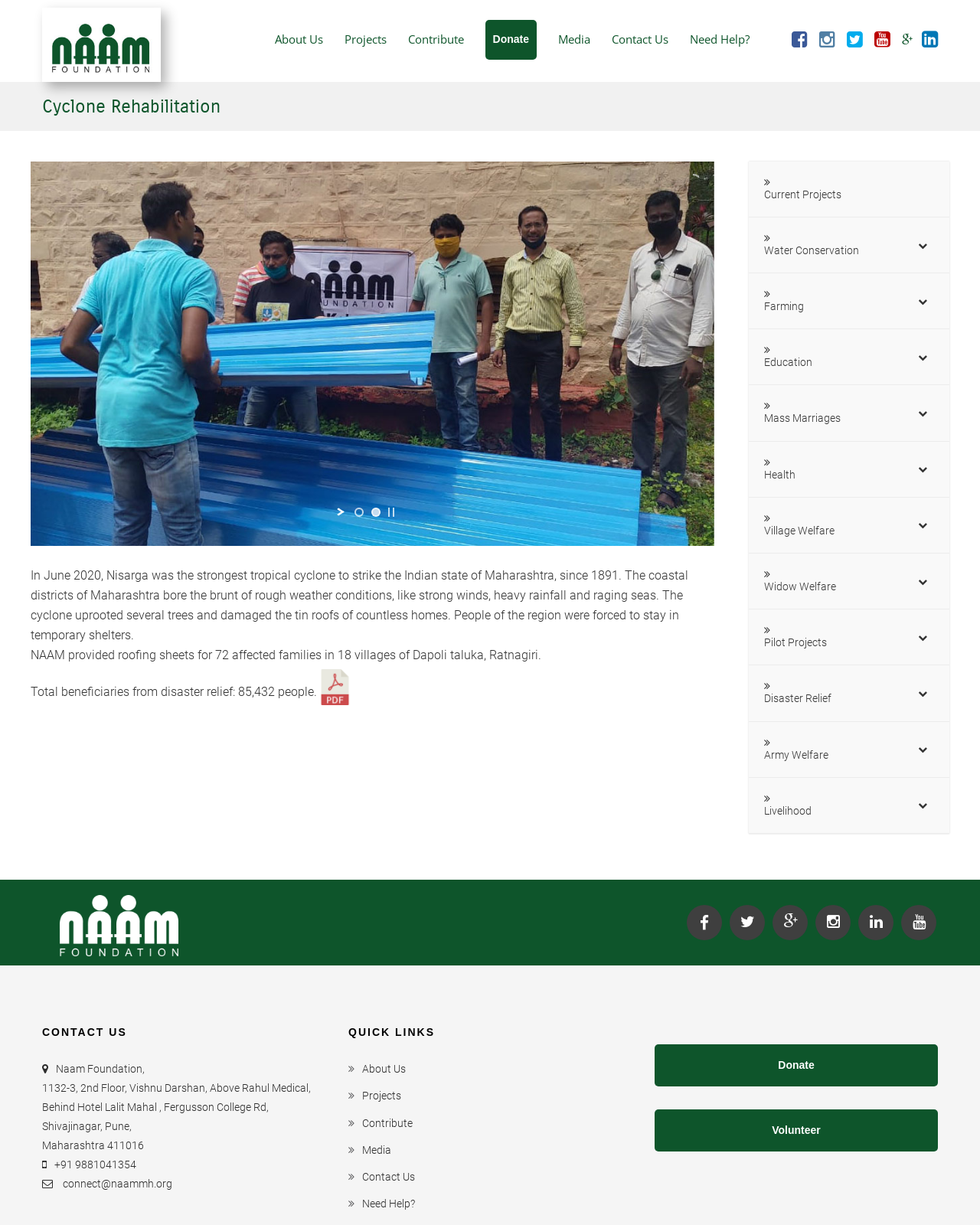Kindly provide the bounding box coordinates of the section you need to click on to fulfill the given instruction: "Click on Cyclone Rehabilitation".

[0.043, 0.079, 0.225, 0.094]